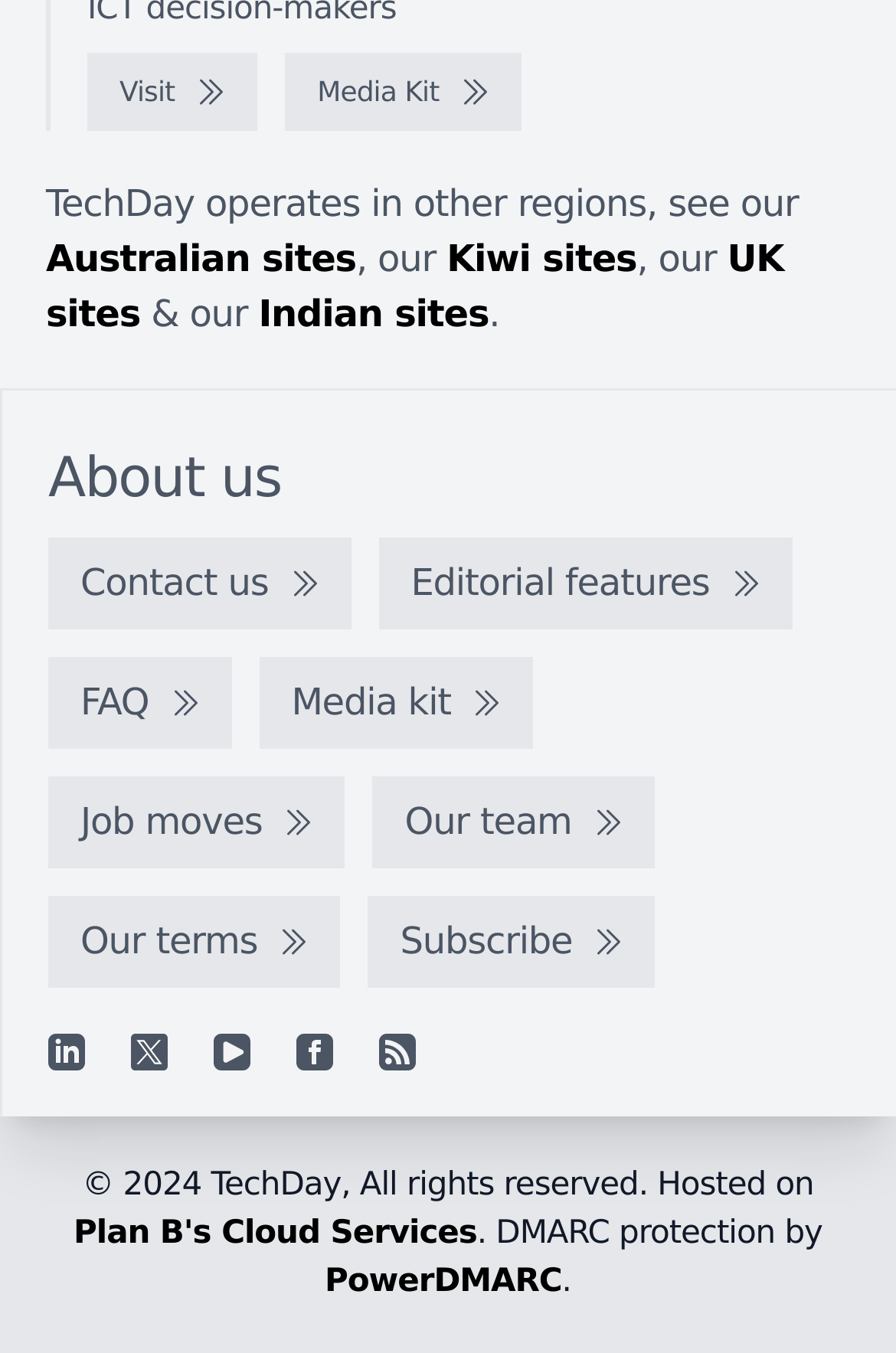Identify the bounding box coordinates of the area that should be clicked in order to complete the given instruction: "Visit the website". The bounding box coordinates should be four float numbers between 0 and 1, i.e., [left, top, right, bottom].

[0.097, 0.039, 0.287, 0.097]